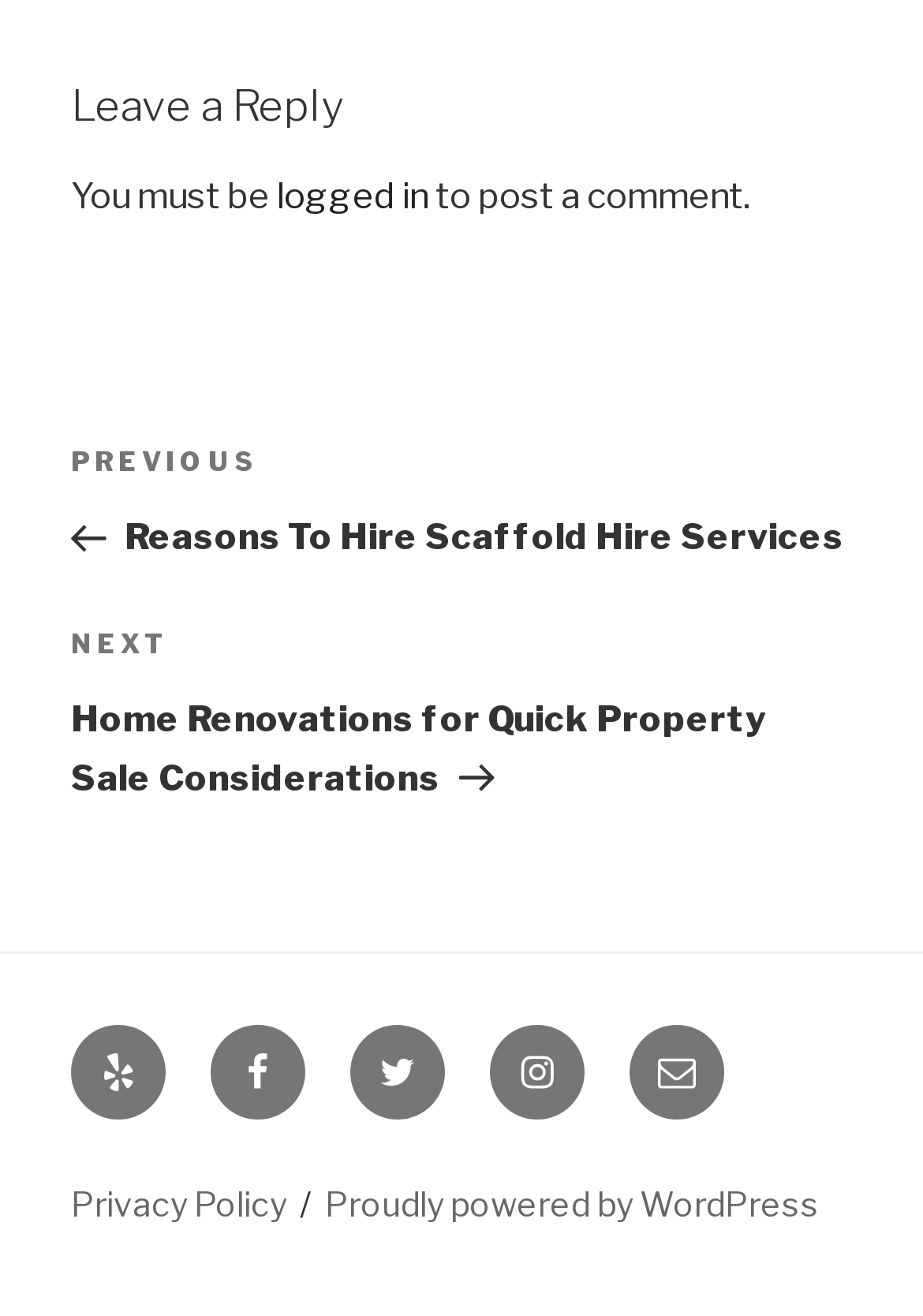What is the purpose of the 'Privacy Policy' link?
Please answer the question with as much detail as possible using the screenshot.

The 'Privacy Policy' link is likely for users to access information about the webpage's privacy policies and how user data is handled.